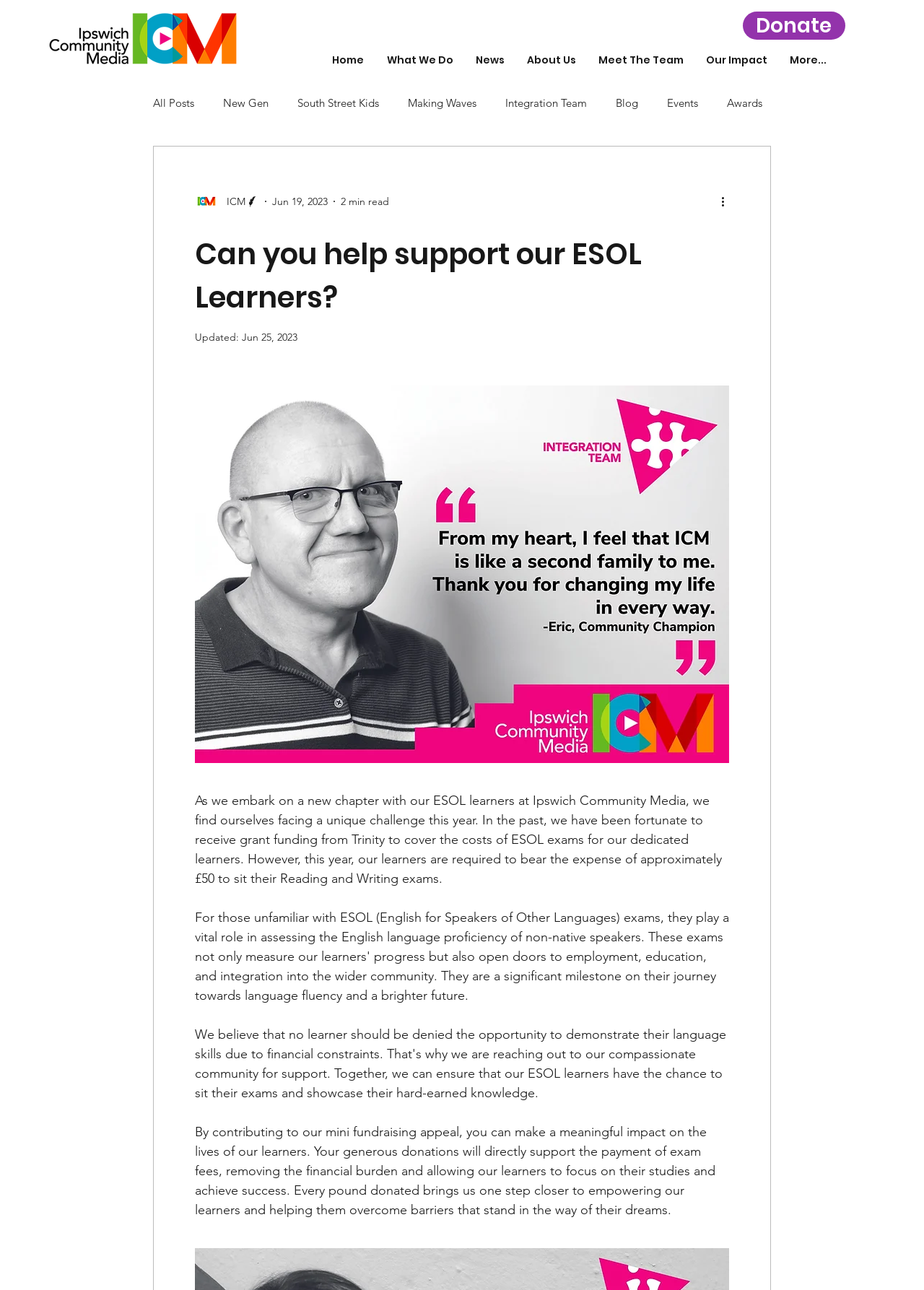Locate the bounding box of the UI element described in the following text: "Making Waves".

[0.441, 0.074, 0.516, 0.085]